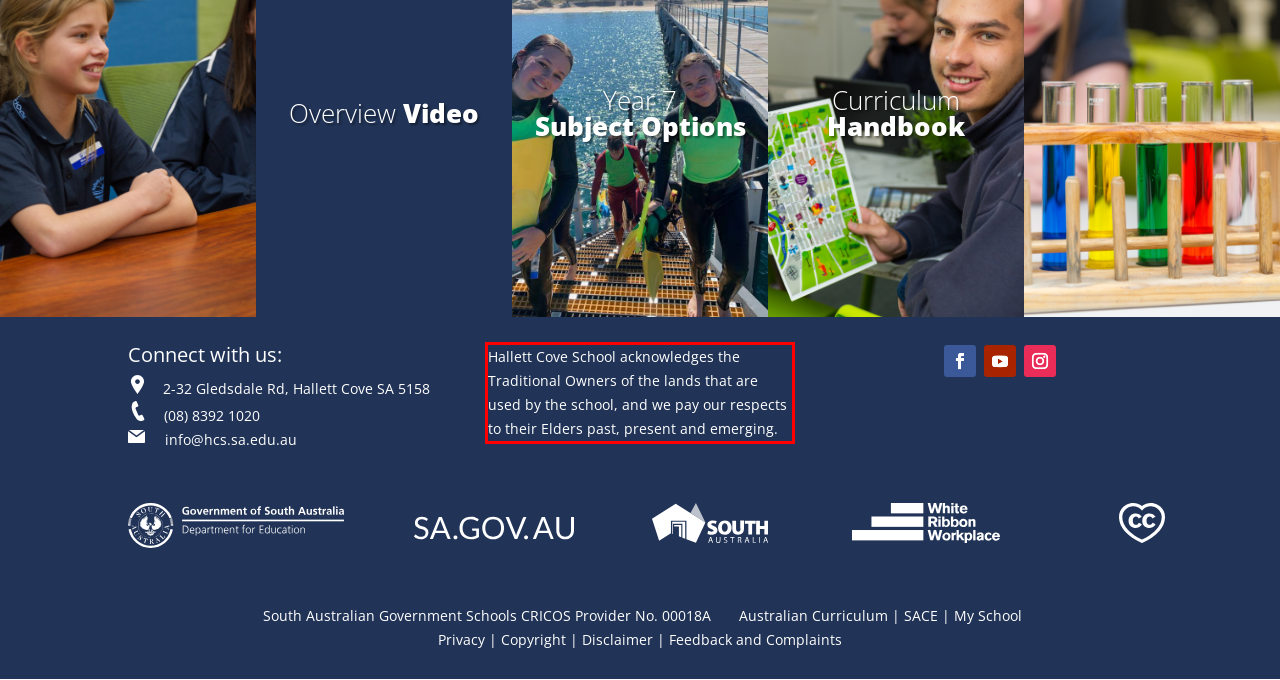Review the webpage screenshot provided, and perform OCR to extract the text from the red bounding box.

Hallett Cove School acknowledges the Traditional Owners of the lands that are used by the school, and we pay our respects to their Elders past, present and emerging.